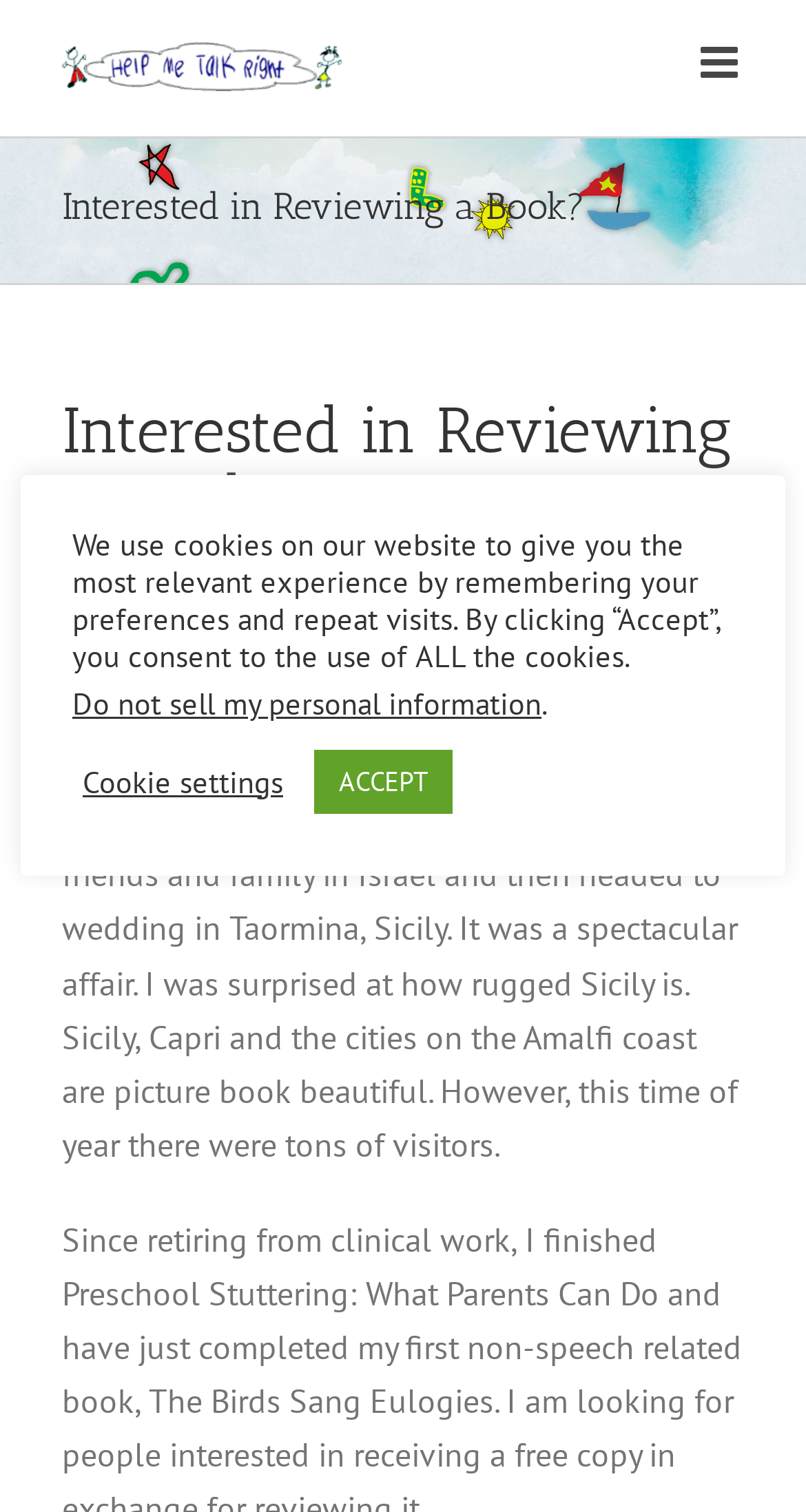What is the purpose of the link at the bottom right corner?
Look at the image and respond with a single word or a short phrase.

Go to Top